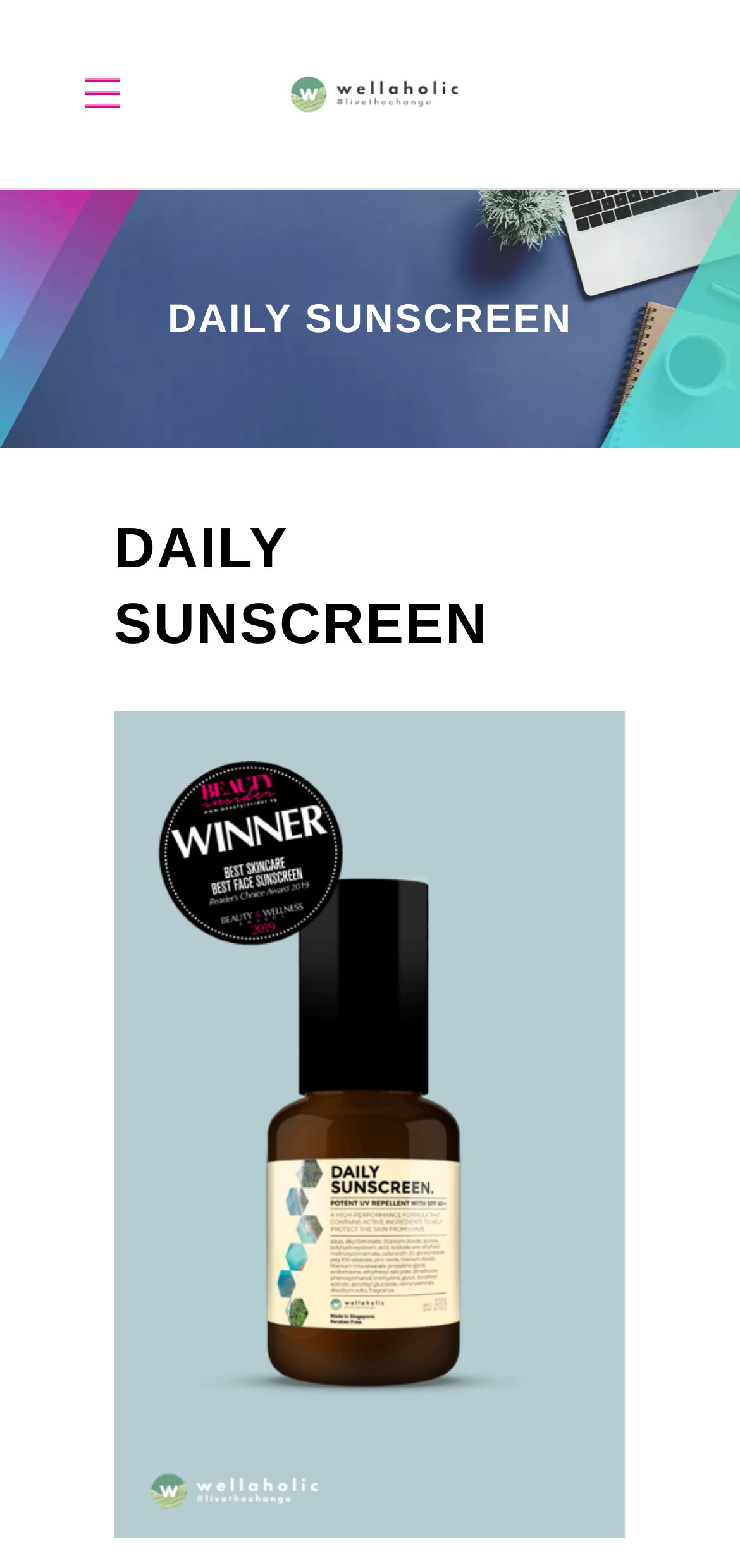Detail the various sections and features of the webpage.

The webpage is about daily sunscreen and its importance. At the top left corner, there is a link with no text. Next to it, on the top center, is a mobile logo, which is an image. Below these elements, there is a large image that spans the entire width of the page, taking up about a quarter of the page's height.

Below the large image, there is a table layout that occupies most of the page's width. Within this layout, there is a heading that reads "DAILY SUNSCREEN" in a prominent position. This heading is repeated again below, but in a slightly different location.

On the right side of the page, there is another image that takes up about half of the page's height. This image is related to "Daily Sunscreen by Wellaholic". The overall content of the page seems to be promoting the use of sunscreen for daily protection, with a focus on finding the perfect sunscreen for individual needs.